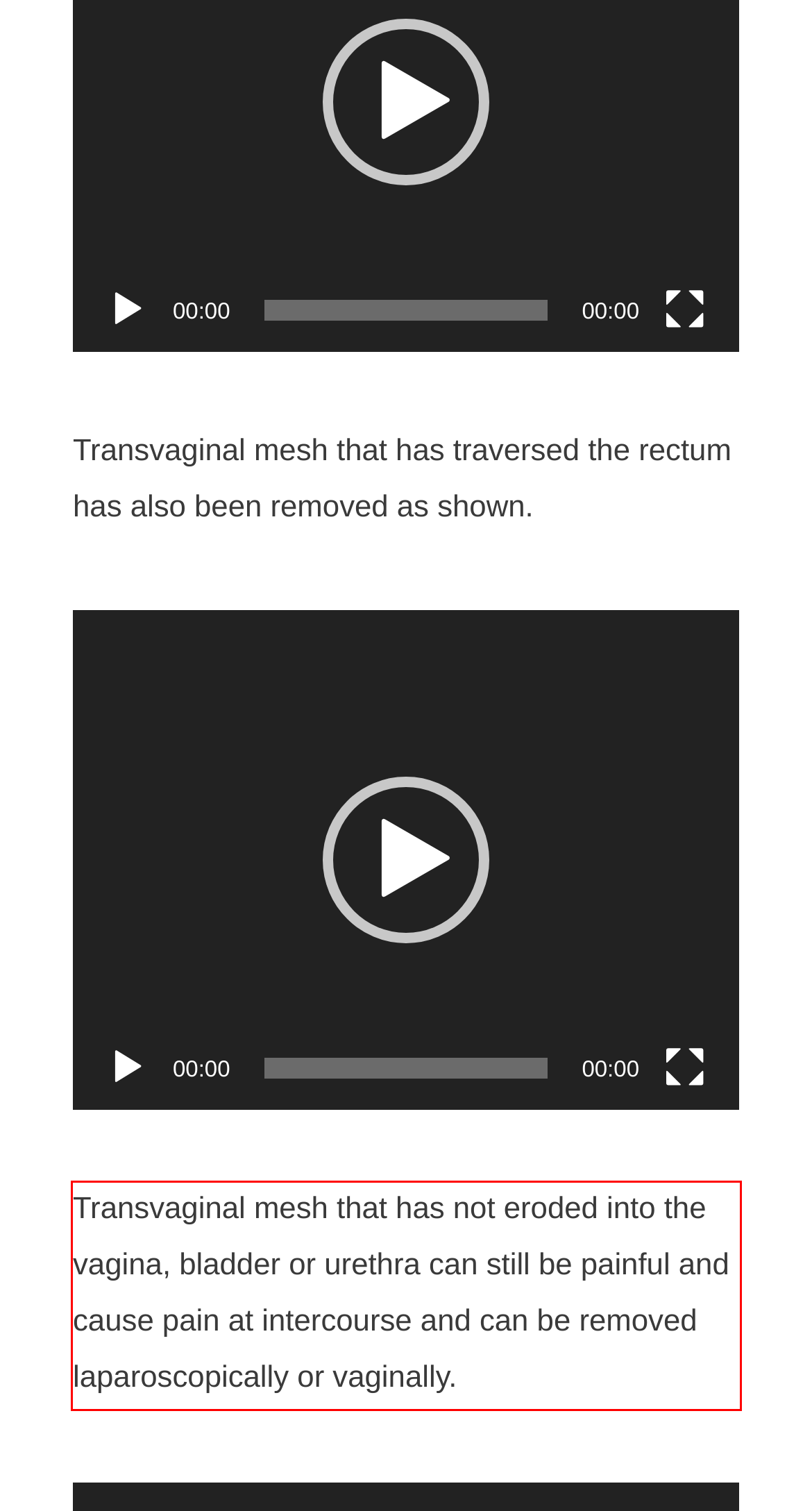Please identify the text within the red rectangular bounding box in the provided webpage screenshot.

Transvaginal mesh that has not eroded into the vagina, bladder or urethra can still be painful and cause pain at intercourse and can be removed laparoscopically or vaginally.